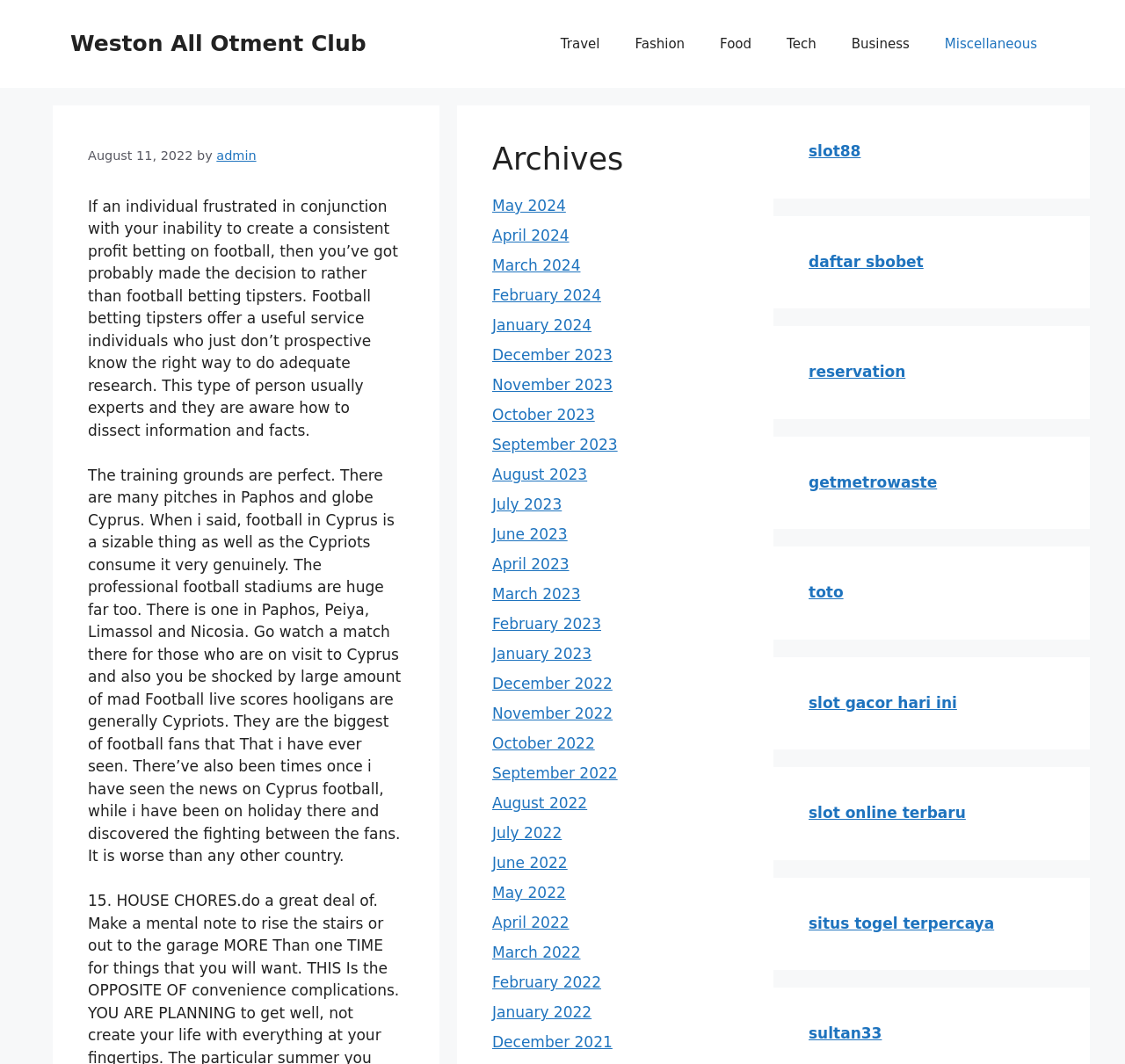Please specify the bounding box coordinates of the clickable section necessary to execute the following command: "Visit the Archives section".

[0.438, 0.132, 0.656, 0.167]